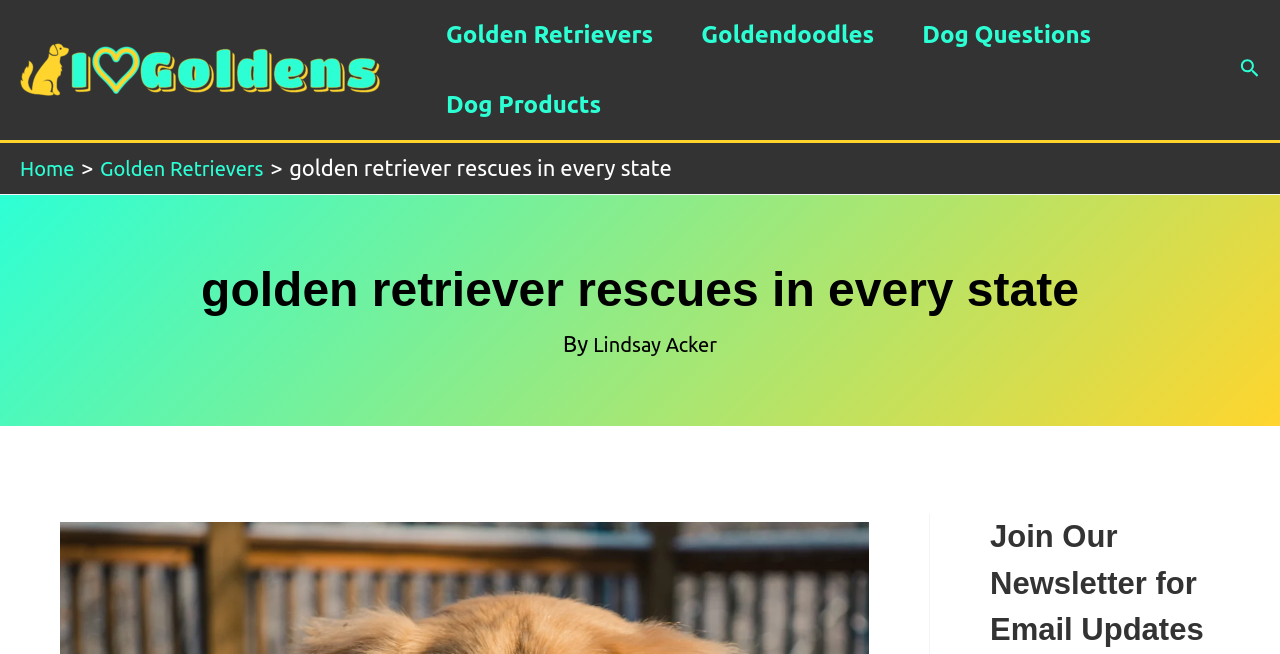Please analyze the image and give a detailed answer to the question:
What is the current page about?

The current page is about 'Golden Retriever Rescues in Every State', as indicated by the heading and the breadcrumbs navigation. The page is likely to provide information about golden retriever rescues in different states.